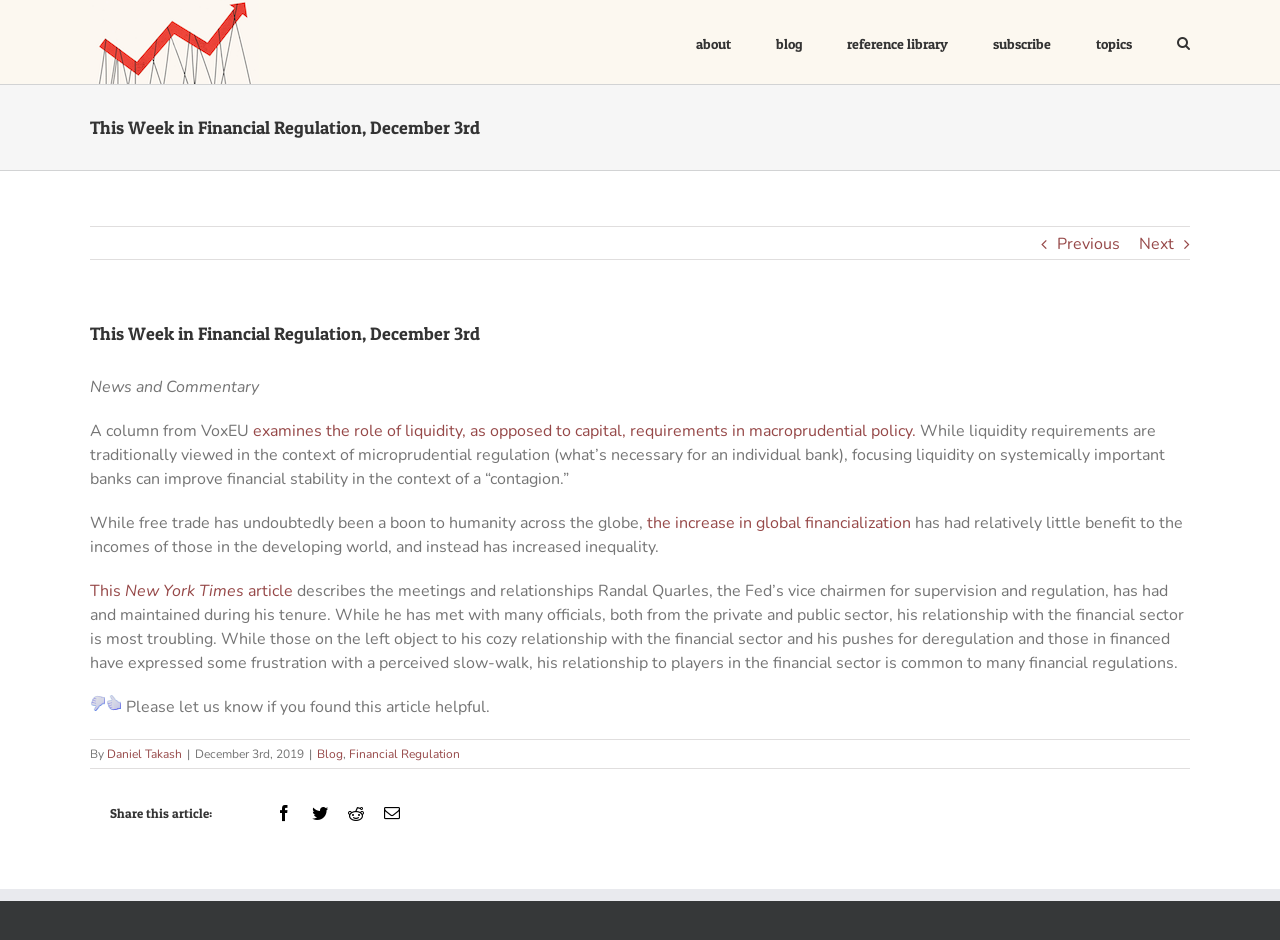Who is the author of the article?
Give a single word or phrase as your answer by examining the image.

Daniel Takash